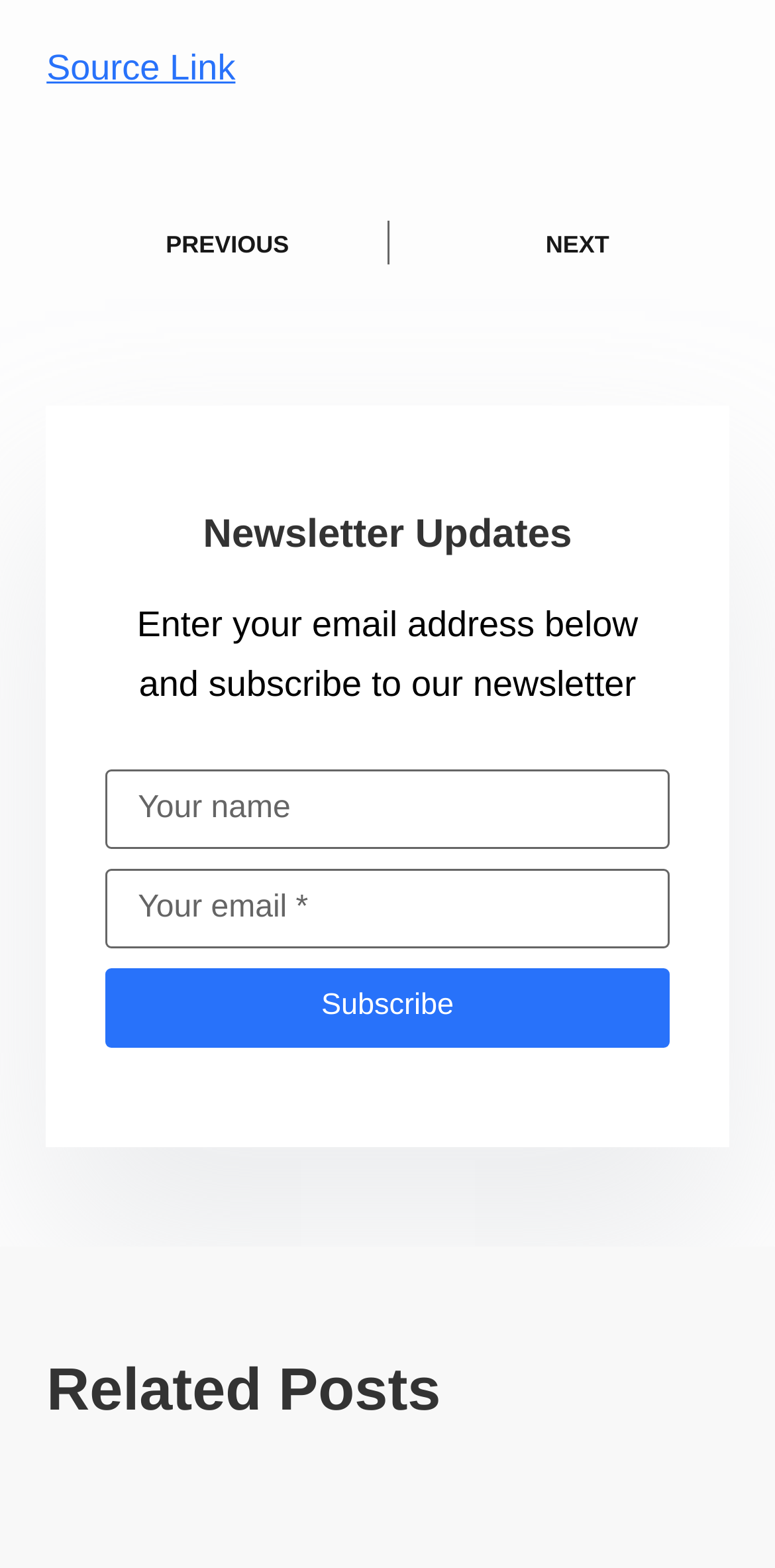What is the heading below the newsletter subscription form?
Use the information from the screenshot to give a comprehensive response to the question.

The heading 'Related Posts' is located below the newsletter subscription form, which suggests that it is a separate section of the webpage.